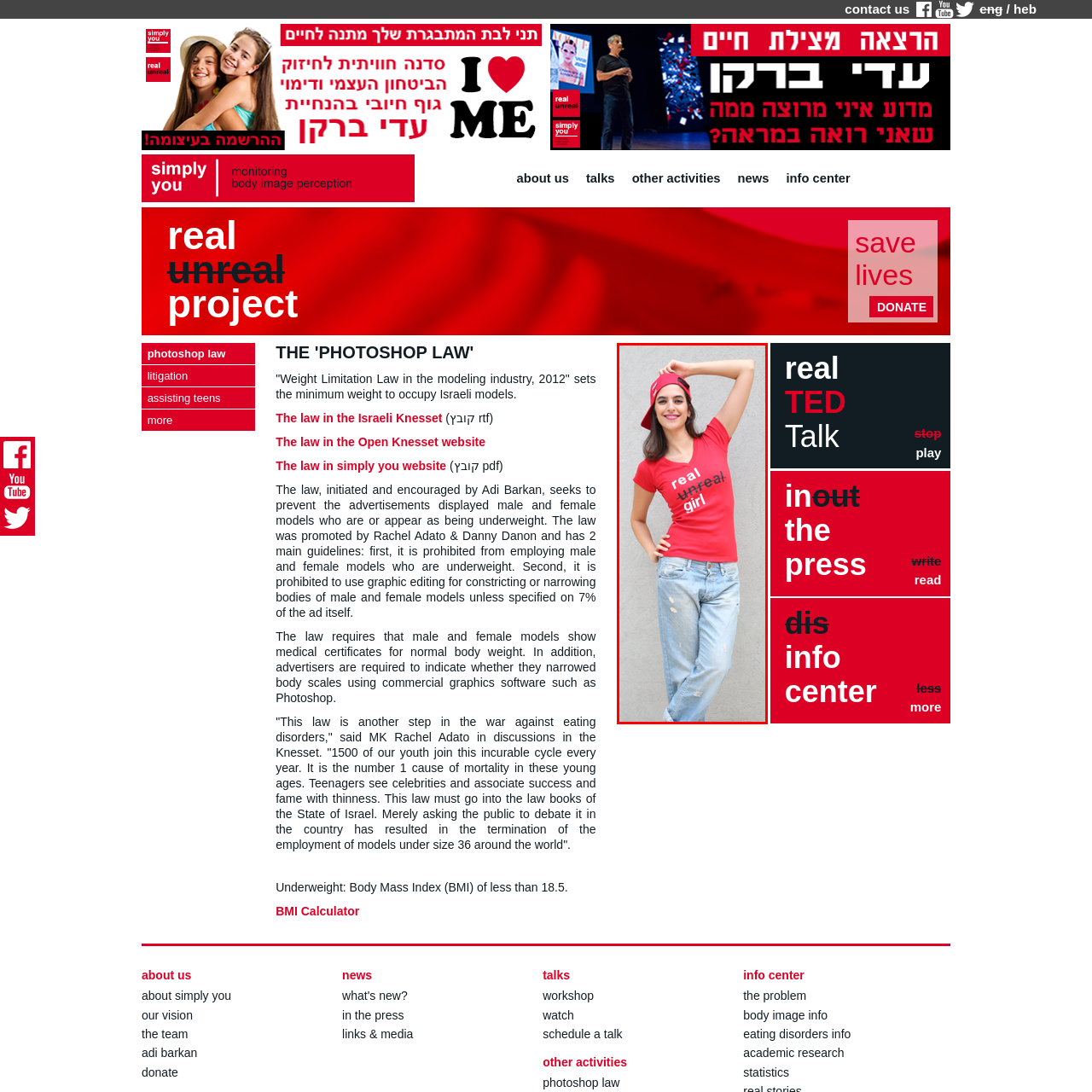Please examine the image within the red bounding box and provide an answer to the following question using a single word or phrase:
What is the condition of the woman's blue jeans?

slightly distressed